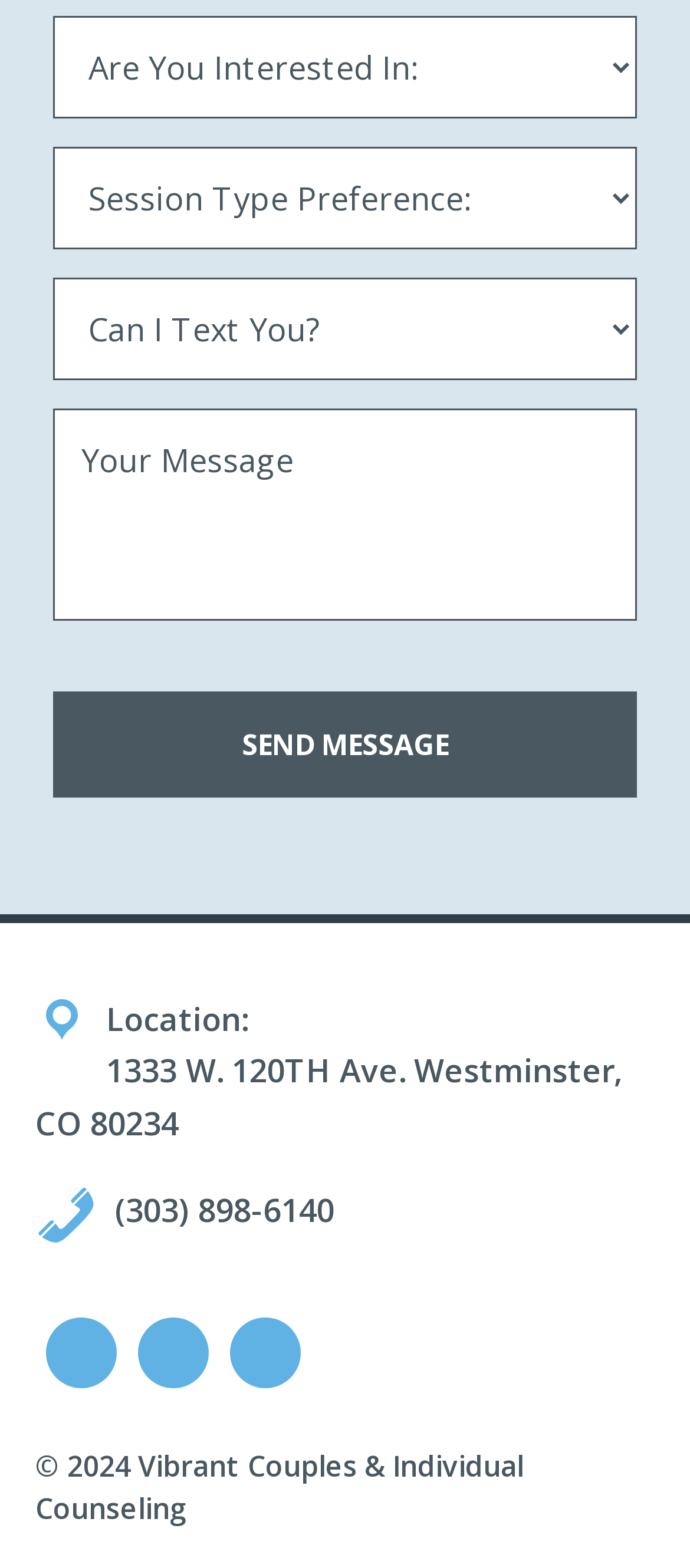Give a concise answer using one word or a phrase to the following question:
What is the purpose of the 'Are You Interested In:' combobox?

Selecting interest